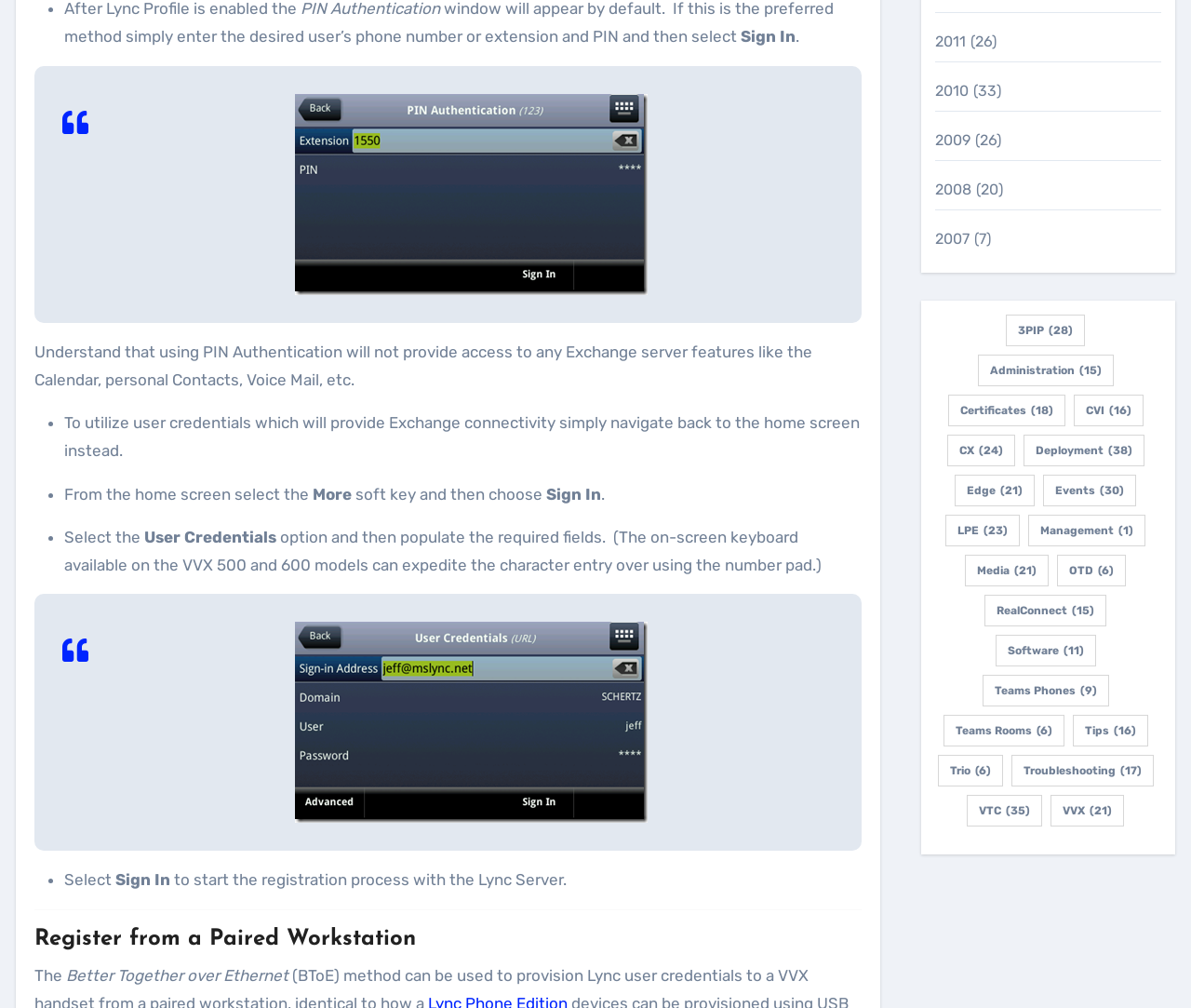Determine the bounding box coordinates of the target area to click to execute the following instruction: "Click on the 'VVX' link."

[0.882, 0.789, 0.944, 0.82]